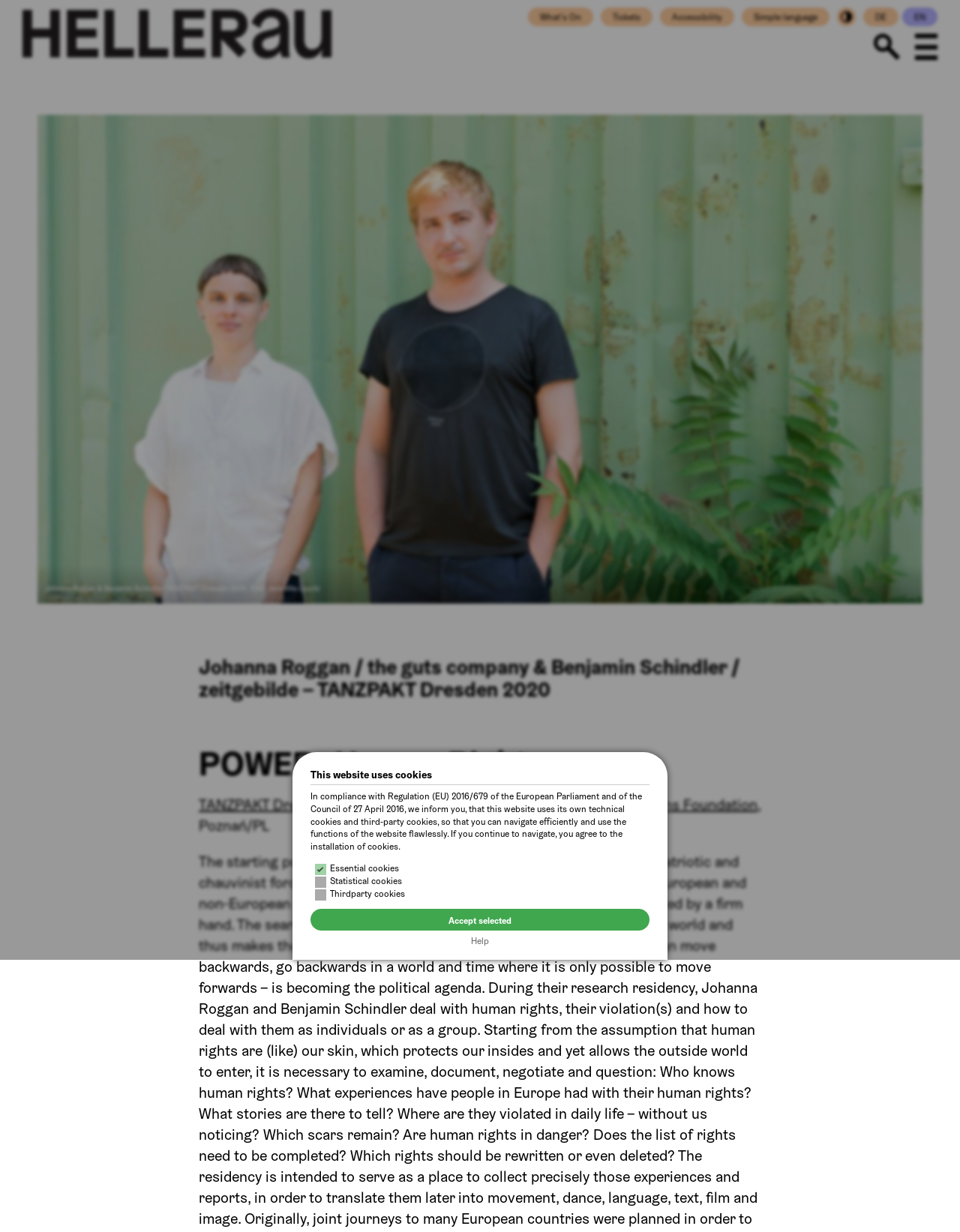Please find the bounding box coordinates of the element that needs to be clicked to perform the following instruction: "Click on What’s On". The bounding box coordinates should be four float numbers between 0 and 1, represented as [left, top, right, bottom].

[0.55, 0.006, 0.618, 0.021]